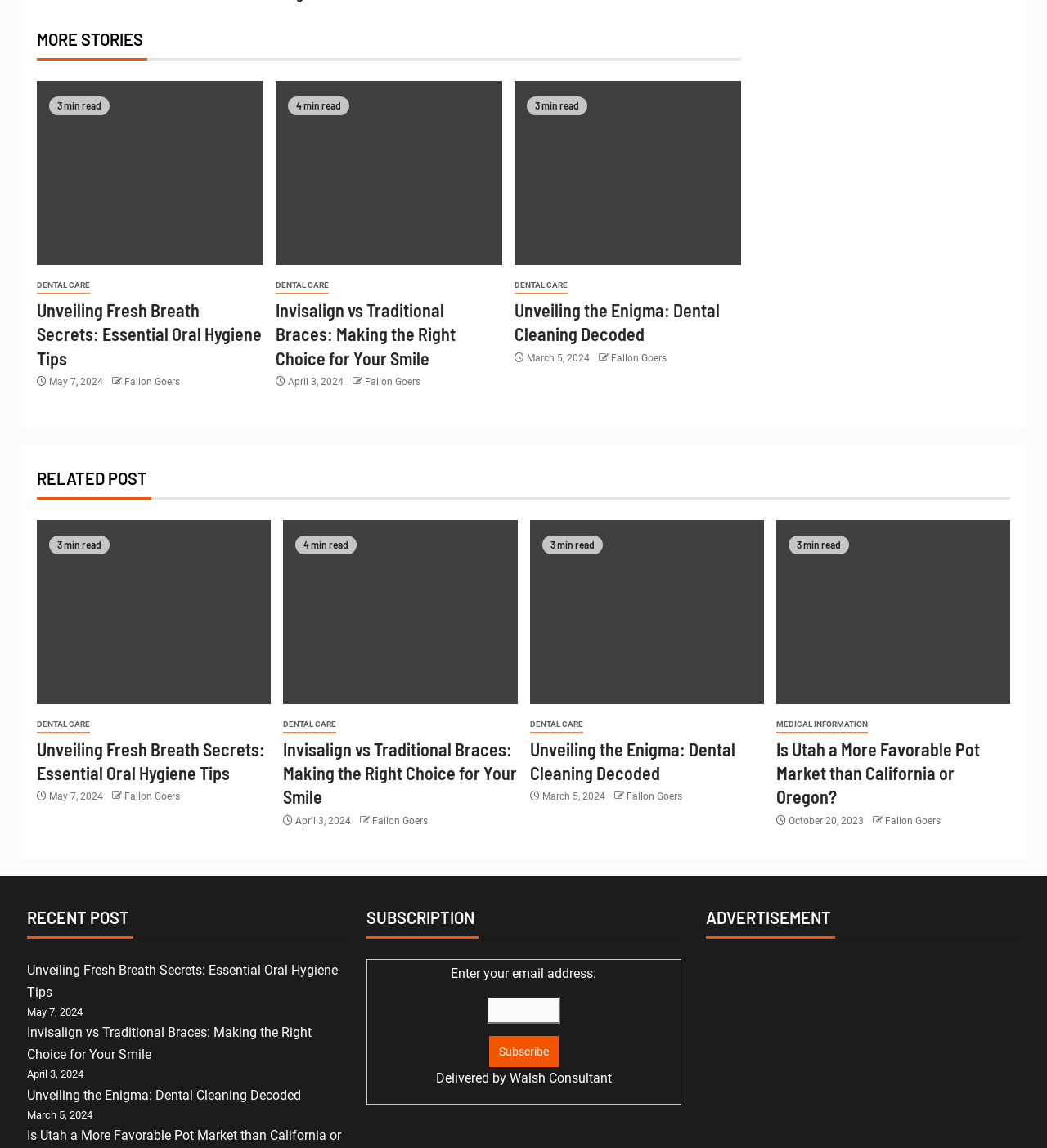Using the information shown in the image, answer the question with as much detail as possible: How many articles are under 'MORE STORIES'?

I counted the number of article links under the 'MORE STORIES' heading, and there are three articles.